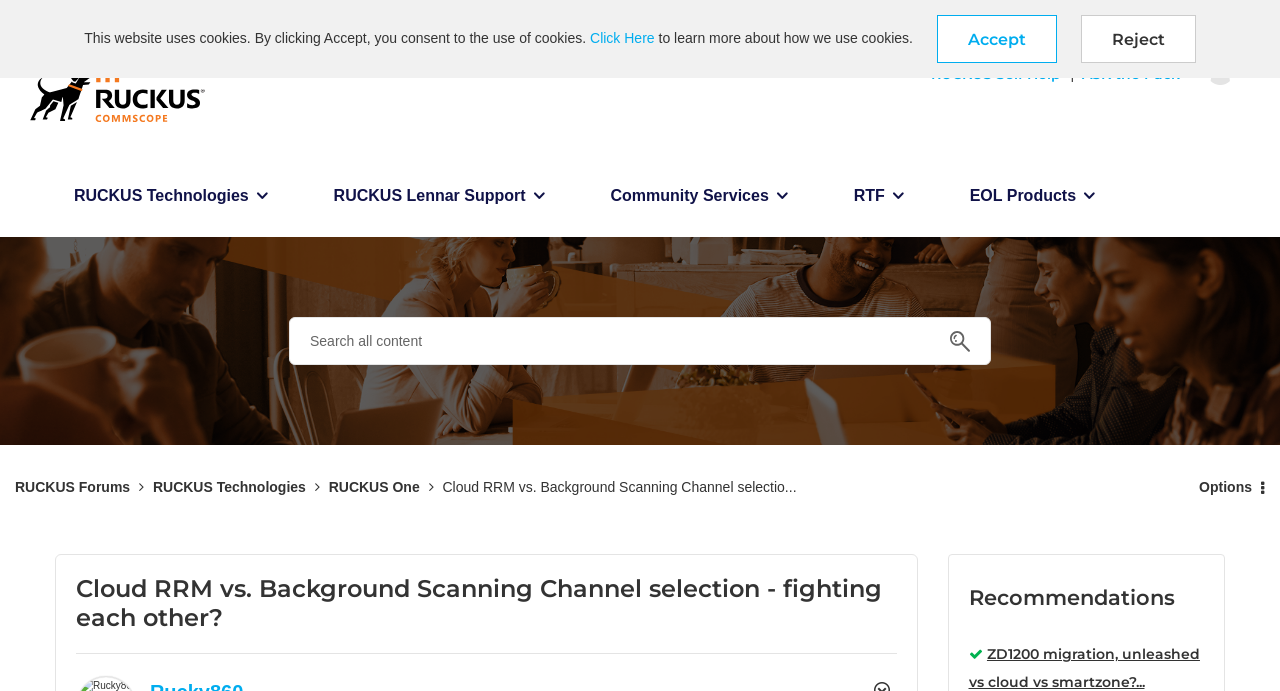Please reply with a single word or brief phrase to the question: 
What is the purpose of the 'Accept' button?

To consent to the use of cookies